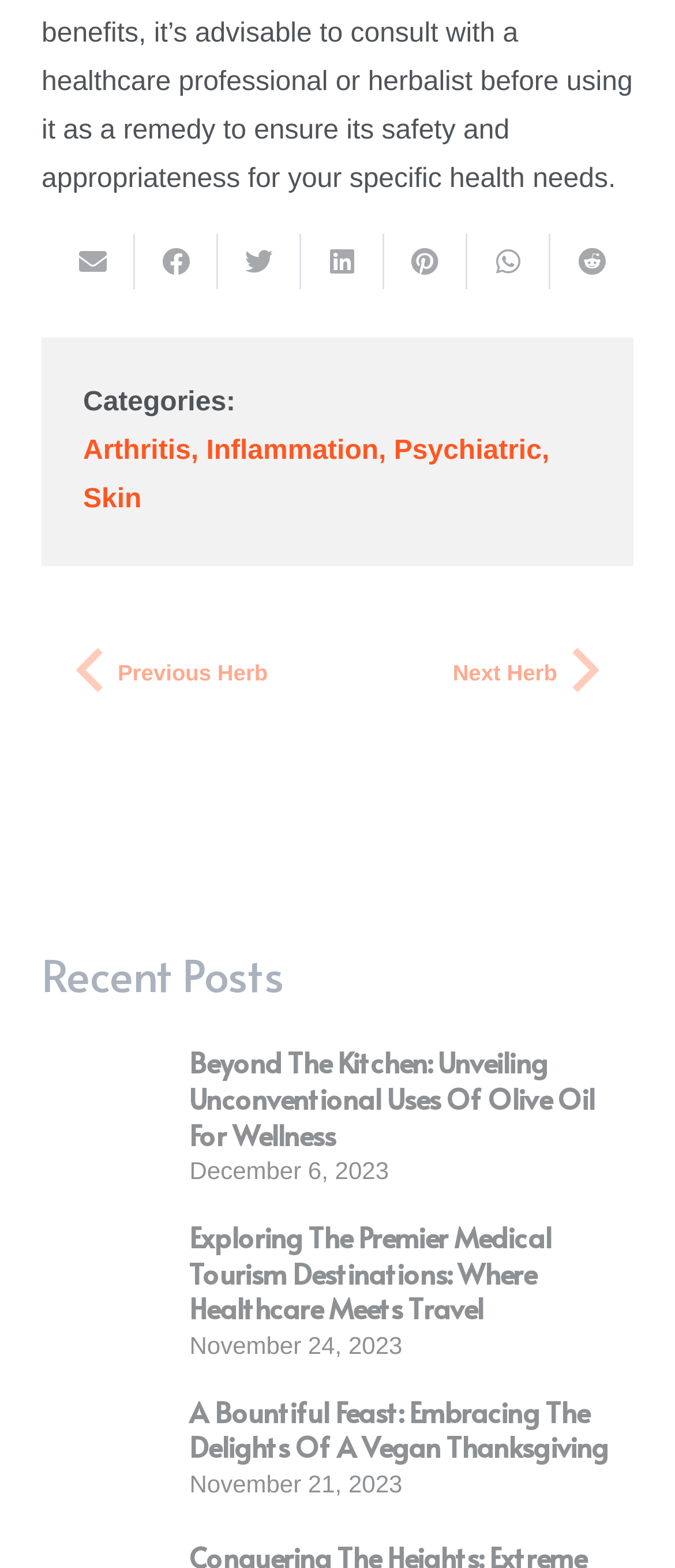Show the bounding box coordinates of the element that should be clicked to complete the task: "View post about medical tourism".

[0.062, 0.783, 0.237, 0.801]